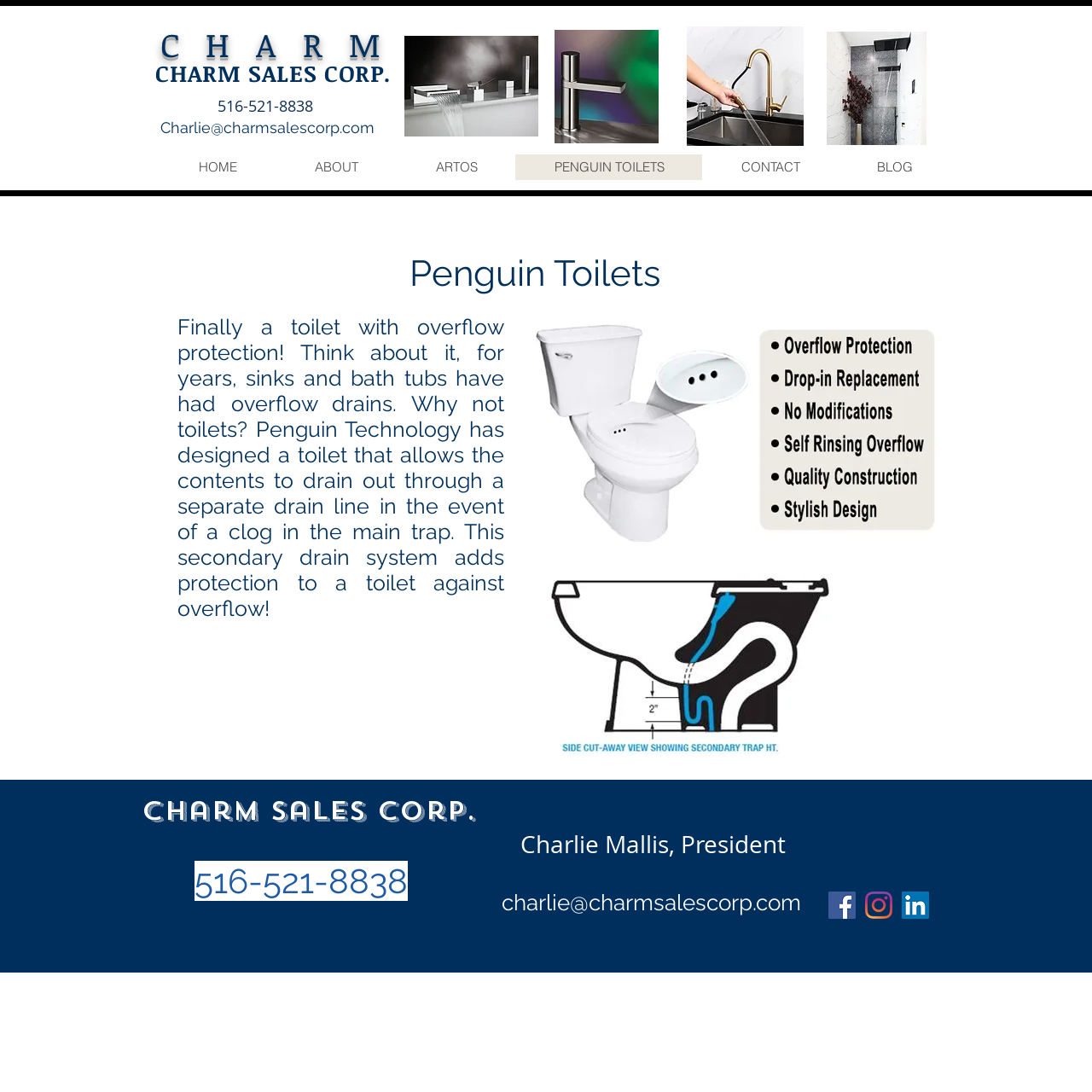Use a single word or phrase to answer this question: 
What is the phone number of the company?

516-521-8838